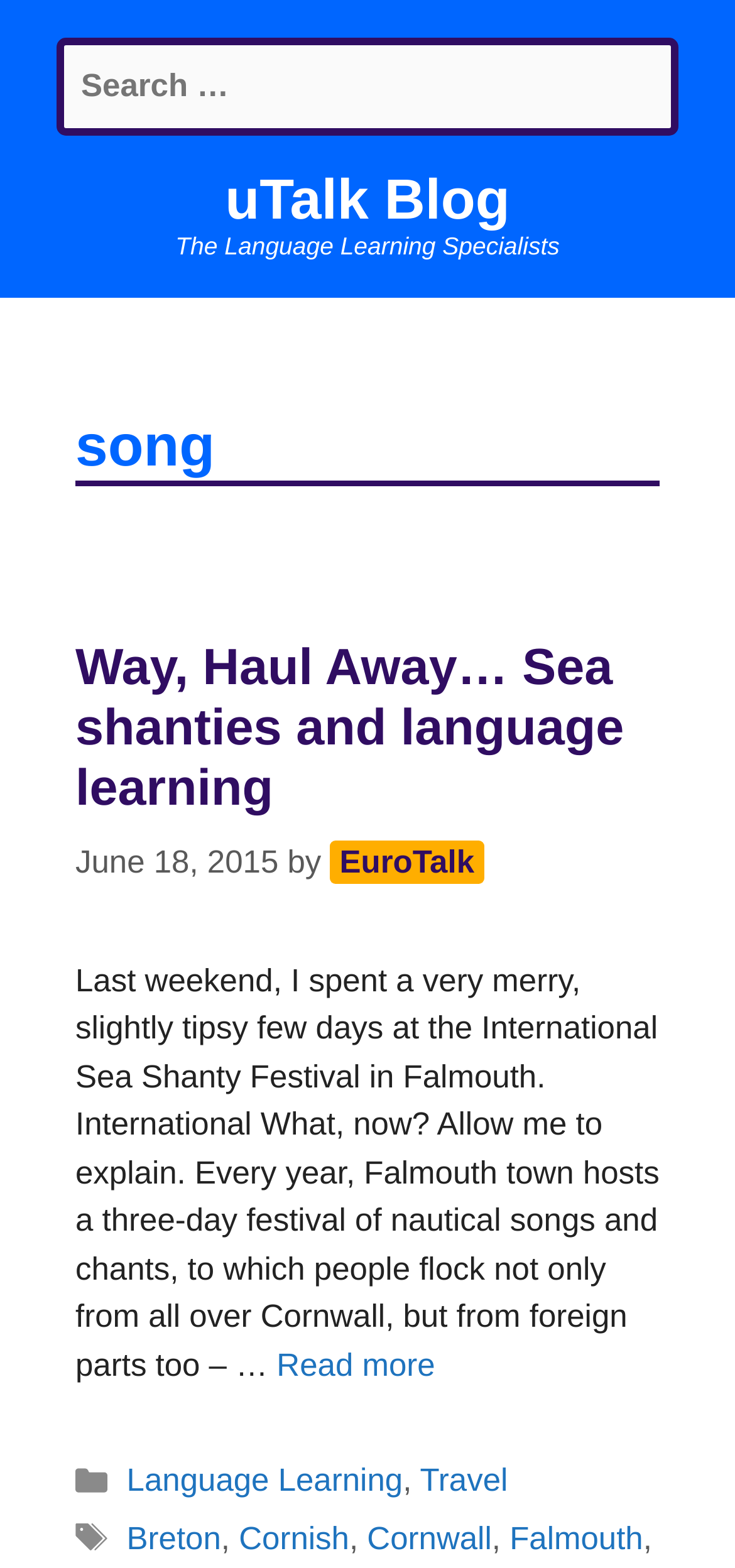What are the categories of the blog post?
Kindly offer a comprehensive and detailed response to the question.

I found the categories of the blog post by looking at the link elements with the texts 'Language Learning' and 'Travel' which are child elements of the 'Content' section and are preceded by the text 'Categories'.